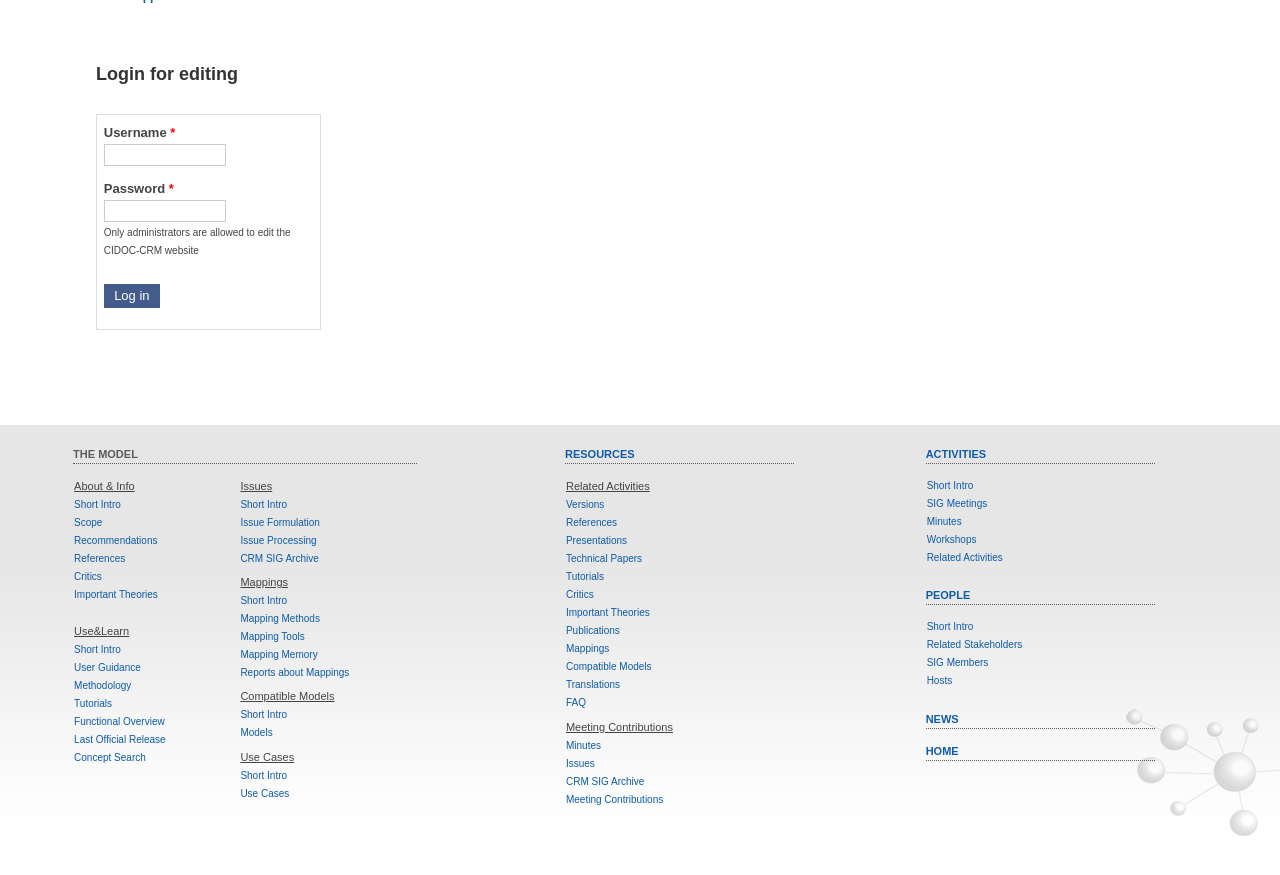What are the main categories on the webpage?
Please answer the question with a single word or phrase, referencing the image.

THE MODEL, Use&Learn, Issues, Mappings, Compatible Models, Use Cases